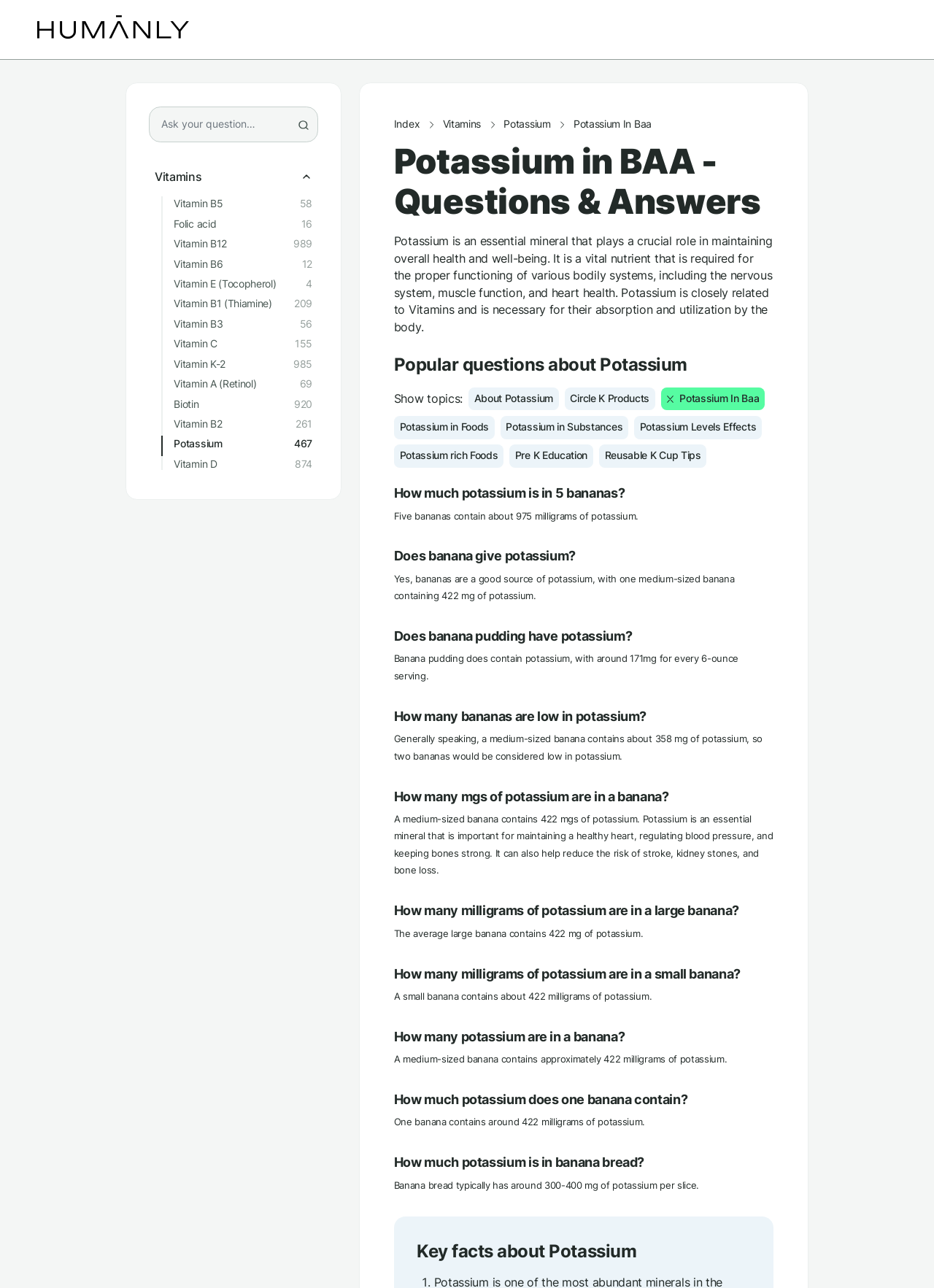Find the bounding box coordinates for the element described here: "Vitamin A (Retinol) 69".

[0.186, 0.294, 0.334, 0.303]